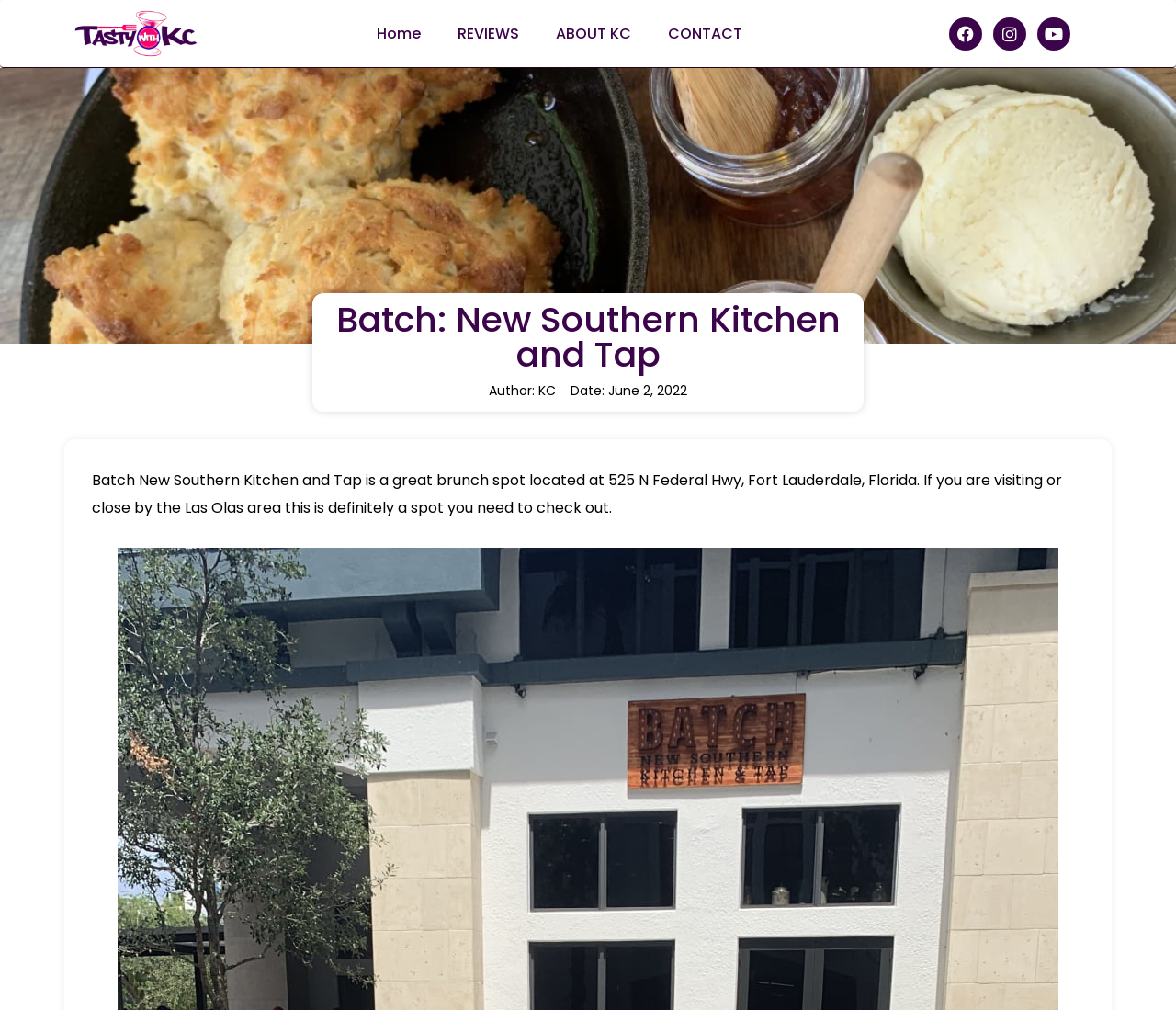Please give a one-word or short phrase response to the following question: 
What is the location of the restaurant?

Fort Lauderdale, Florida